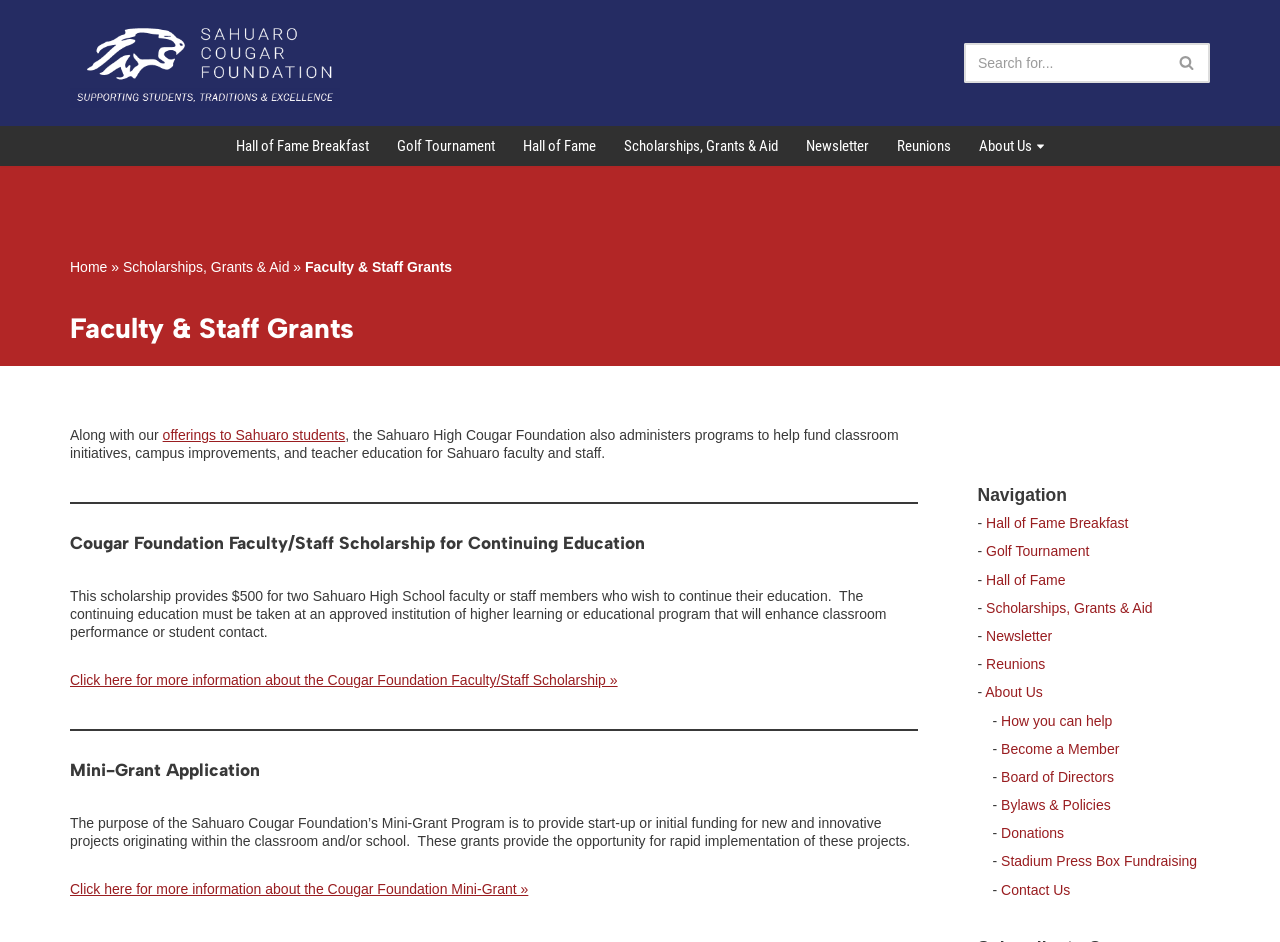Please predict the bounding box coordinates of the element's region where a click is necessary to complete the following instruction: "Learn more about Faculty/Staff Scholarship". The coordinates should be represented by four float numbers between 0 and 1, i.e., [left, top, right, bottom].

[0.055, 0.714, 0.482, 0.73]